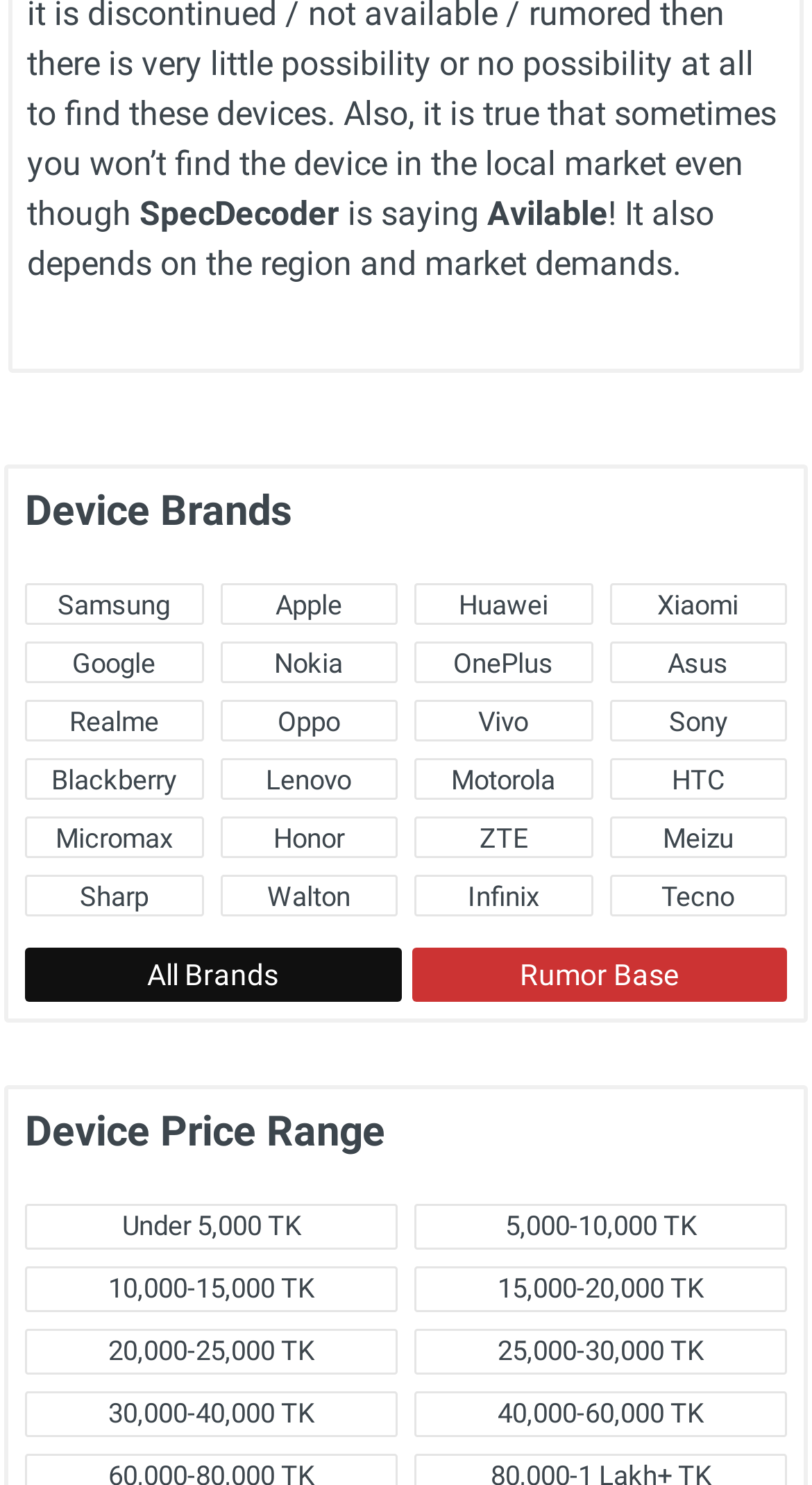Point out the bounding box coordinates of the section to click in order to follow this instruction: "Select the Under 5,000 TK price range".

[0.031, 0.811, 0.49, 0.842]